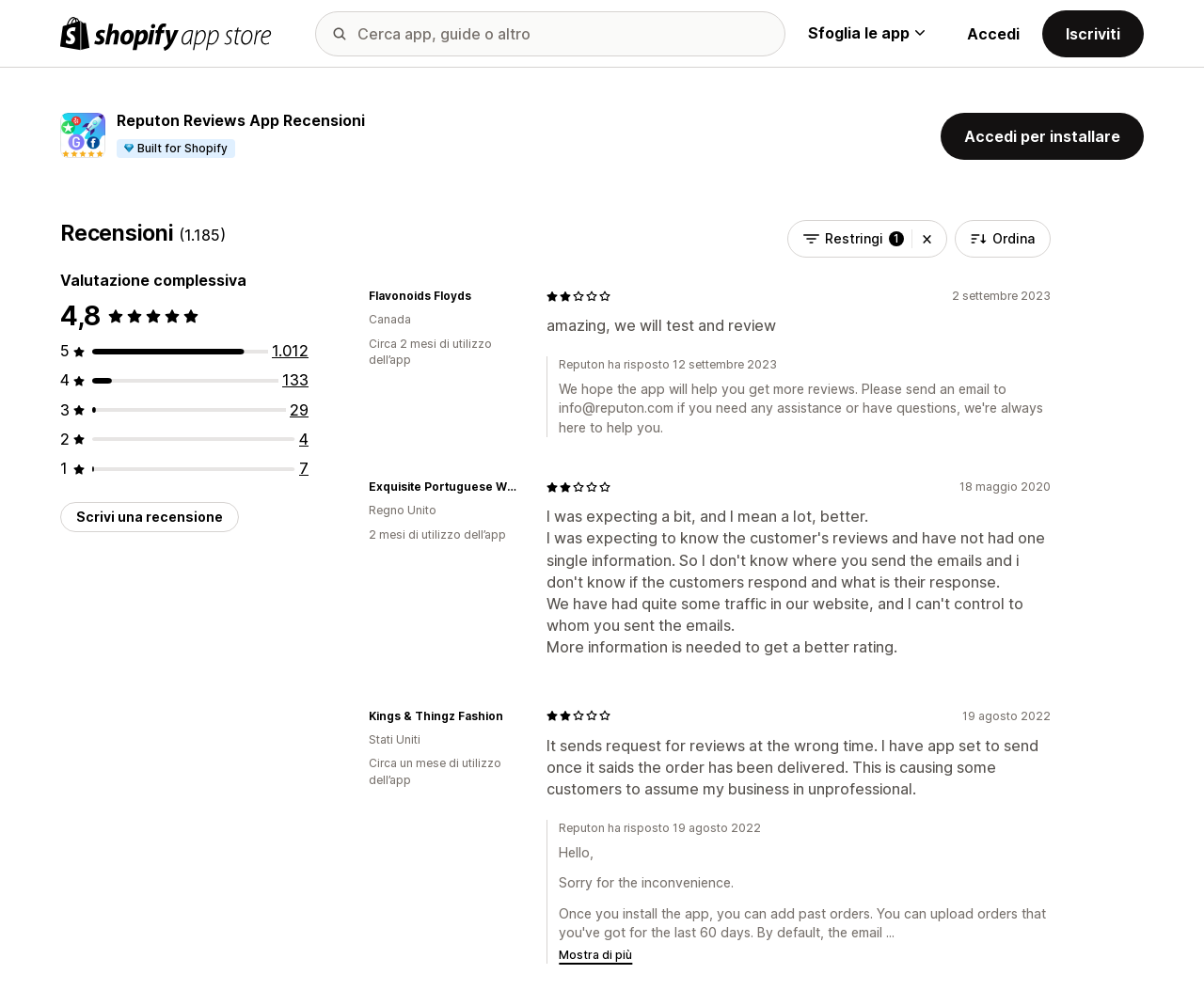Given the element description: "Restringi 1", predict the bounding box coordinates of this UI element. The coordinates must be four float numbers between 0 and 1, given as [left, top, right, bottom].

[0.654, 0.222, 0.787, 0.26]